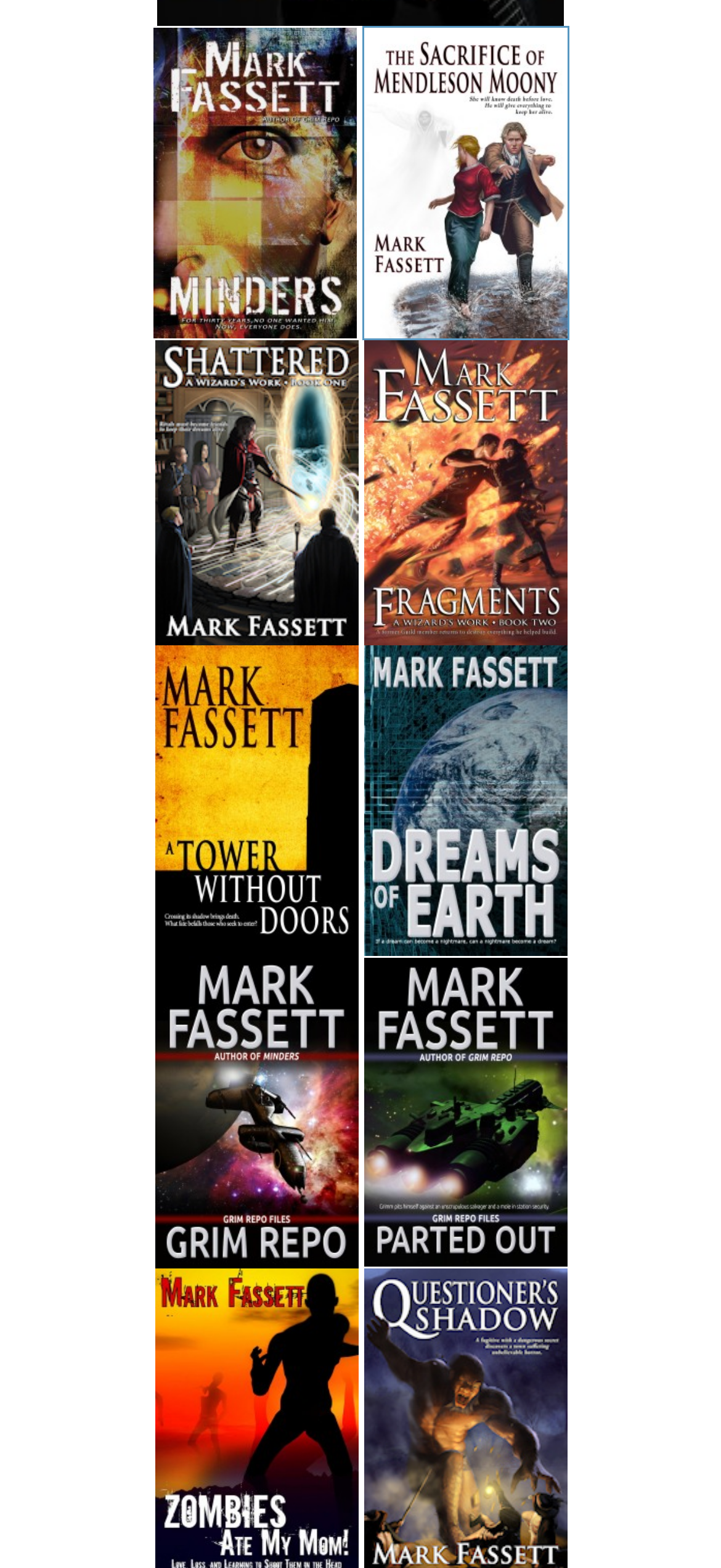Use a single word or phrase to answer this question: 
What is the title of the bottom-right book?

Questioner’s Shadow